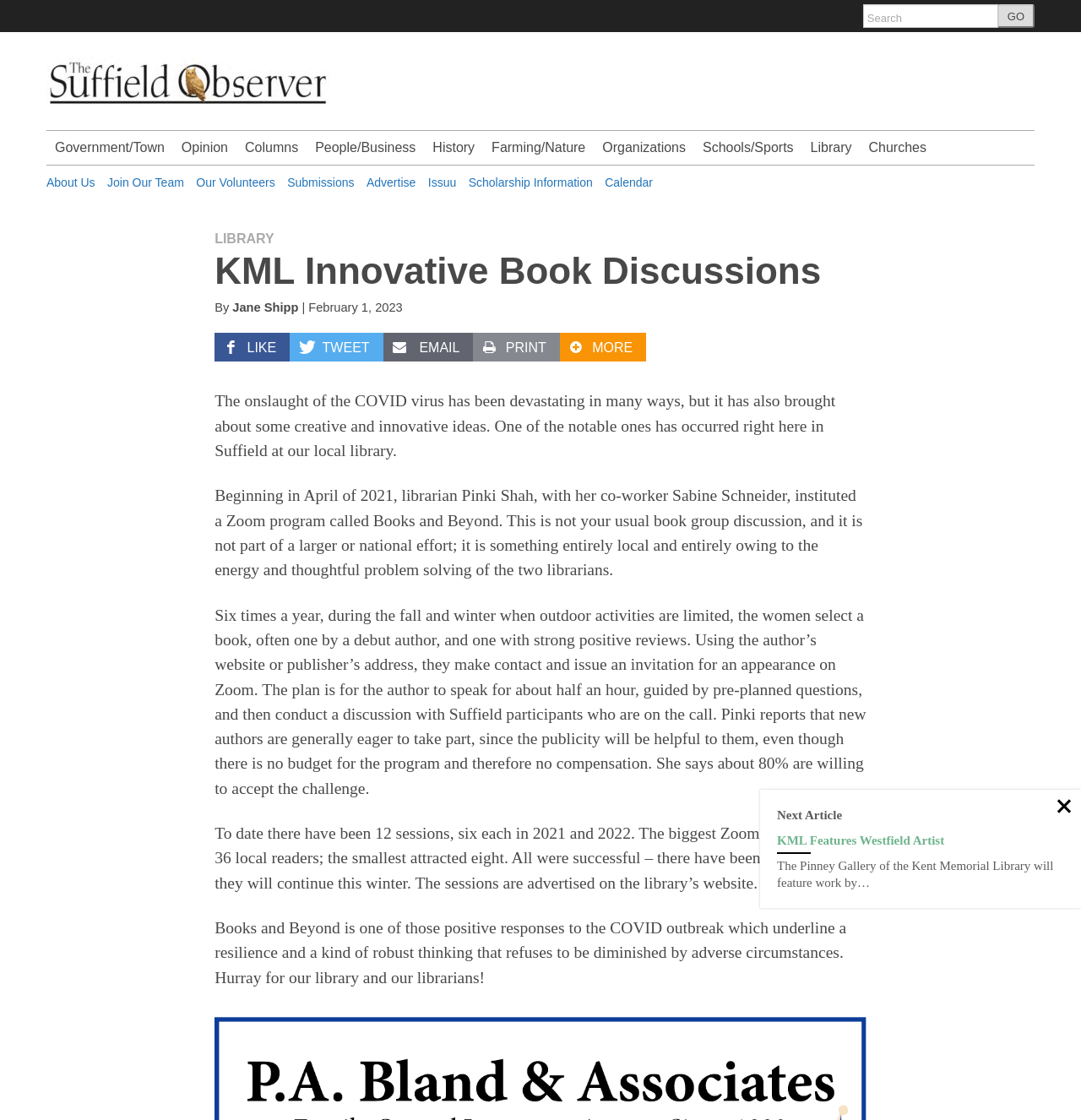Pinpoint the bounding box coordinates of the clickable element to carry out the following instruction: "Explore 'Crash-Tested Defense – The Power of Car Insurance Attorneys Unveiled'."

None